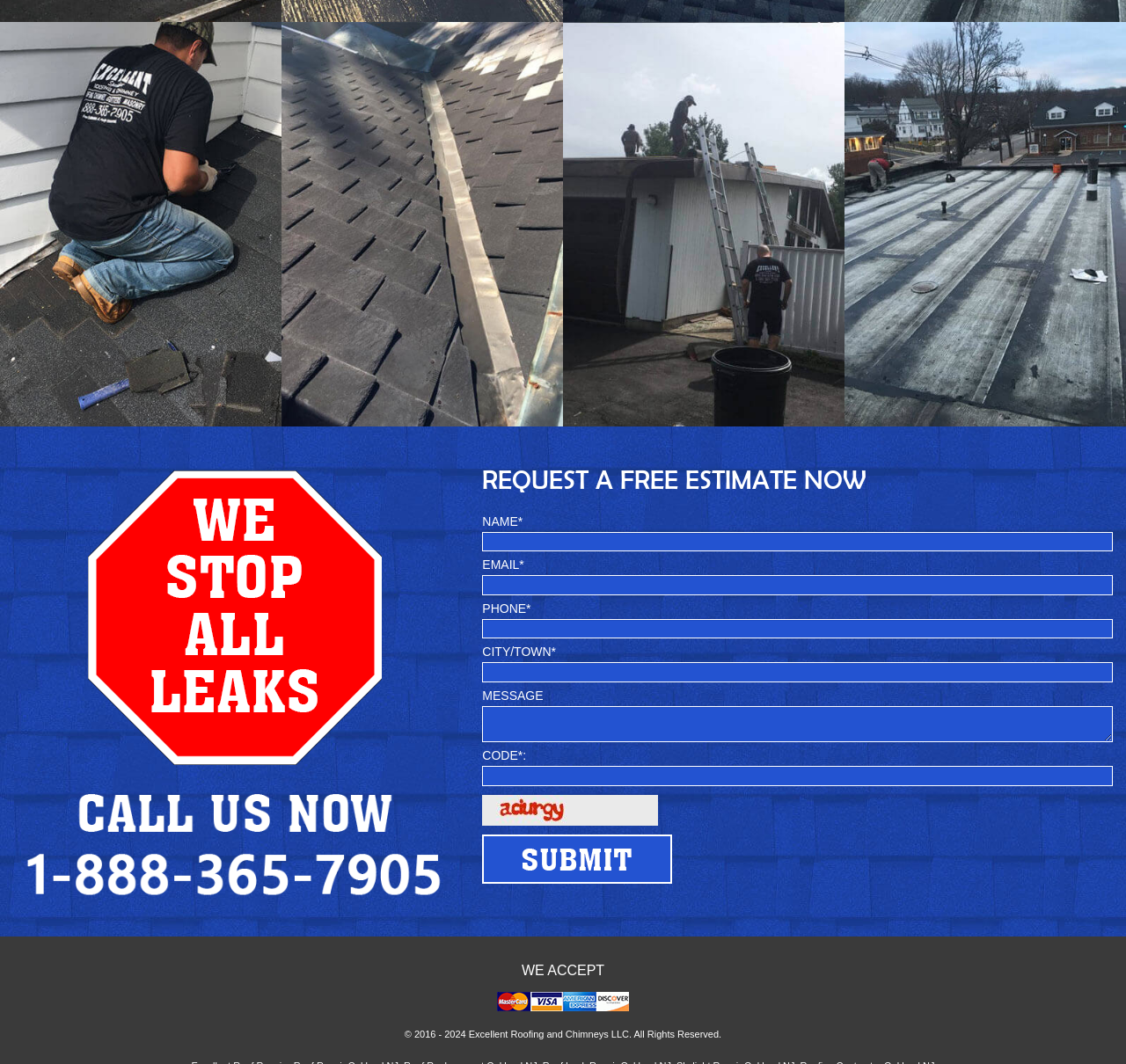What types of roof repair services are shown on the webpage?
Please give a detailed and elaborate answer to the question based on the image.

The types of roof repair services can be found in the images at the top of the webpage, which are labeled as 'Roof Fascia Repair Oakland NJ', 'Roof Flashing Repair Oakland NJ', 'Garage Roof Repair Oakland NJ', 'Flat Roof Replacement Oakland NJ', and 'Roof Leak Repair Oakland NJ'.